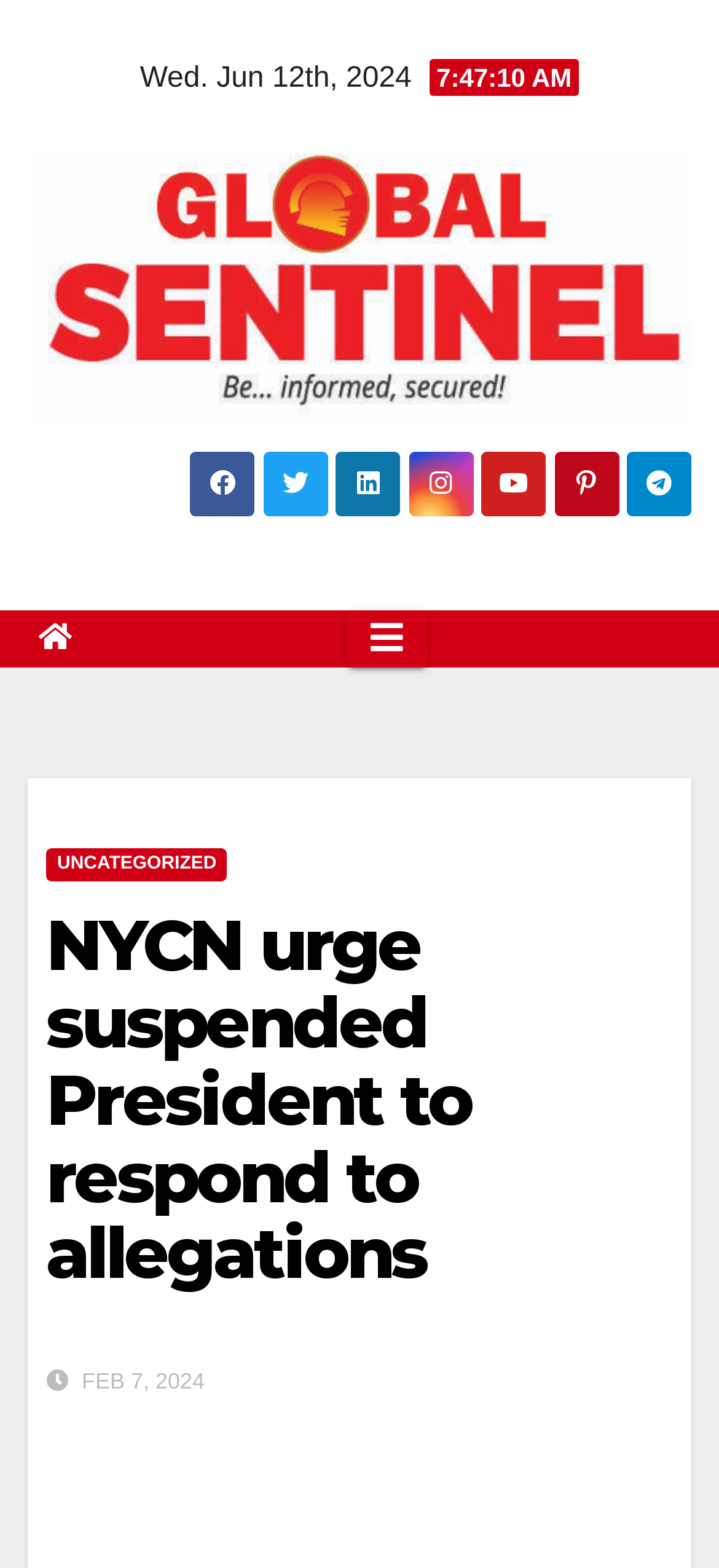Predict the bounding box of the UI element based on the description: "aria-label="Toggle navigation"". The coordinates should be four float numbers between 0 and 1, formatted as [left, top, right, bottom].

[0.482, 0.39, 0.595, 0.426]